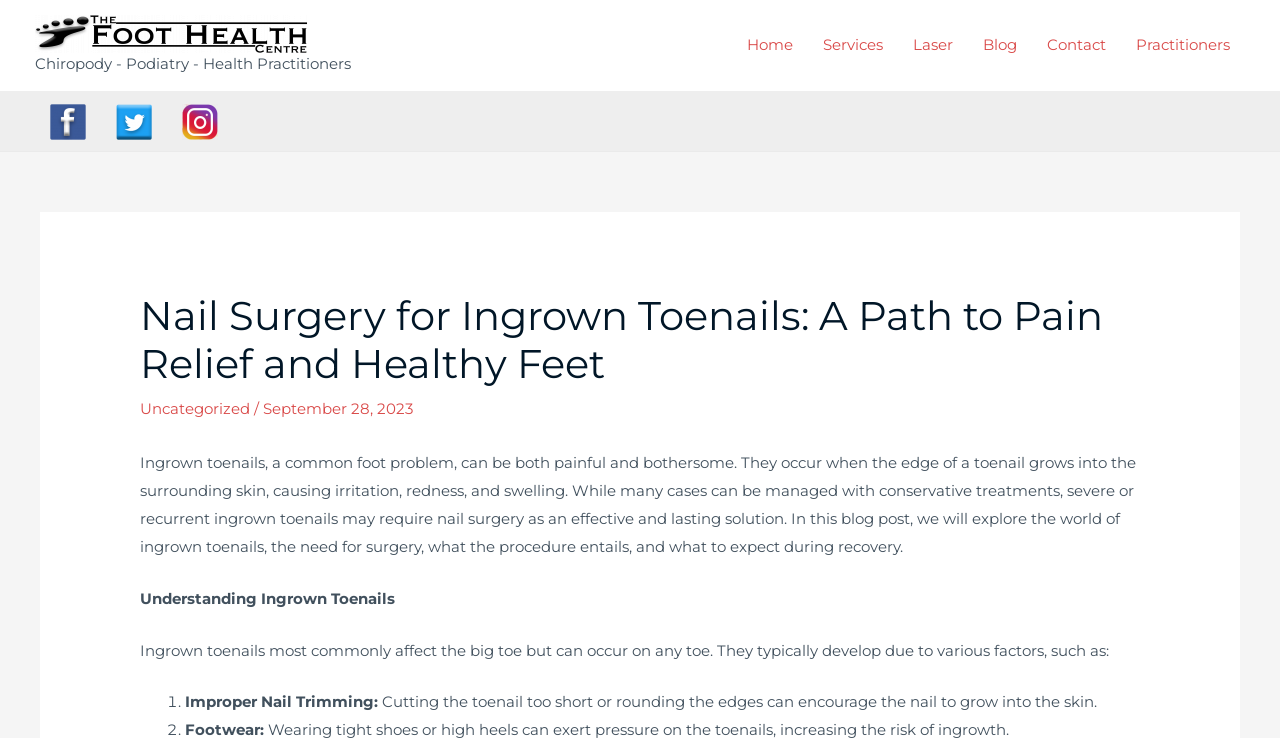Please provide the bounding box coordinates for the element that needs to be clicked to perform the instruction: "Contact the Foot Health Centre". The coordinates must consist of four float numbers between 0 and 1, formatted as [left, top, right, bottom].

[0.806, 0.014, 0.876, 0.109]